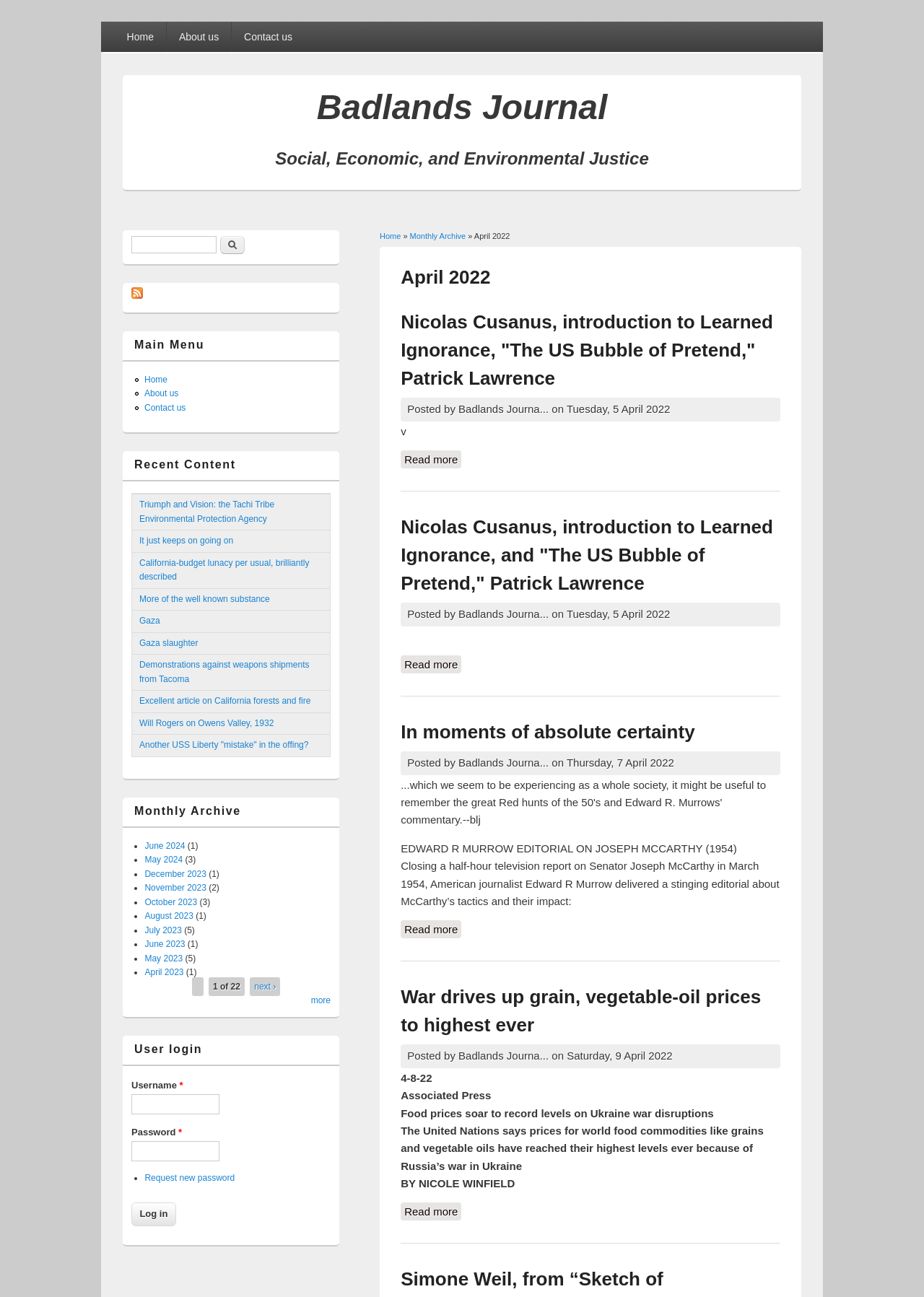Write an elaborate caption that captures the essence of the webpage.

The webpage is titled "April 2022 | Badlands Journal" and has a navigation menu at the top with links to "Home", "About us", and "Contact us". Below the navigation menu, there is a heading "Badlands Journal" followed by a subtitle "Social, Economic, and Environmental Justice".

The main content of the webpage is divided into four sections, each containing an article with a heading, a brief description, and a "Read more" link. The articles are arranged in a vertical column, with the most recent one at the top. Each article has a heading, a brief description, and a "Read more" link.

To the right of the main content, there is a complementary section with a search form, a "Subscribe to Syndicate" link, and a "Main Menu" with links to "Home", "About us", and "Contact us". Below the main menu, there is a "Recent Content" section with a table listing several articles with links to their full content.

At the bottom of the webpage, there is a footer section with a "Read more" link for each article. The webpage has a clean and organized layout, making it easy to navigate and read the content.